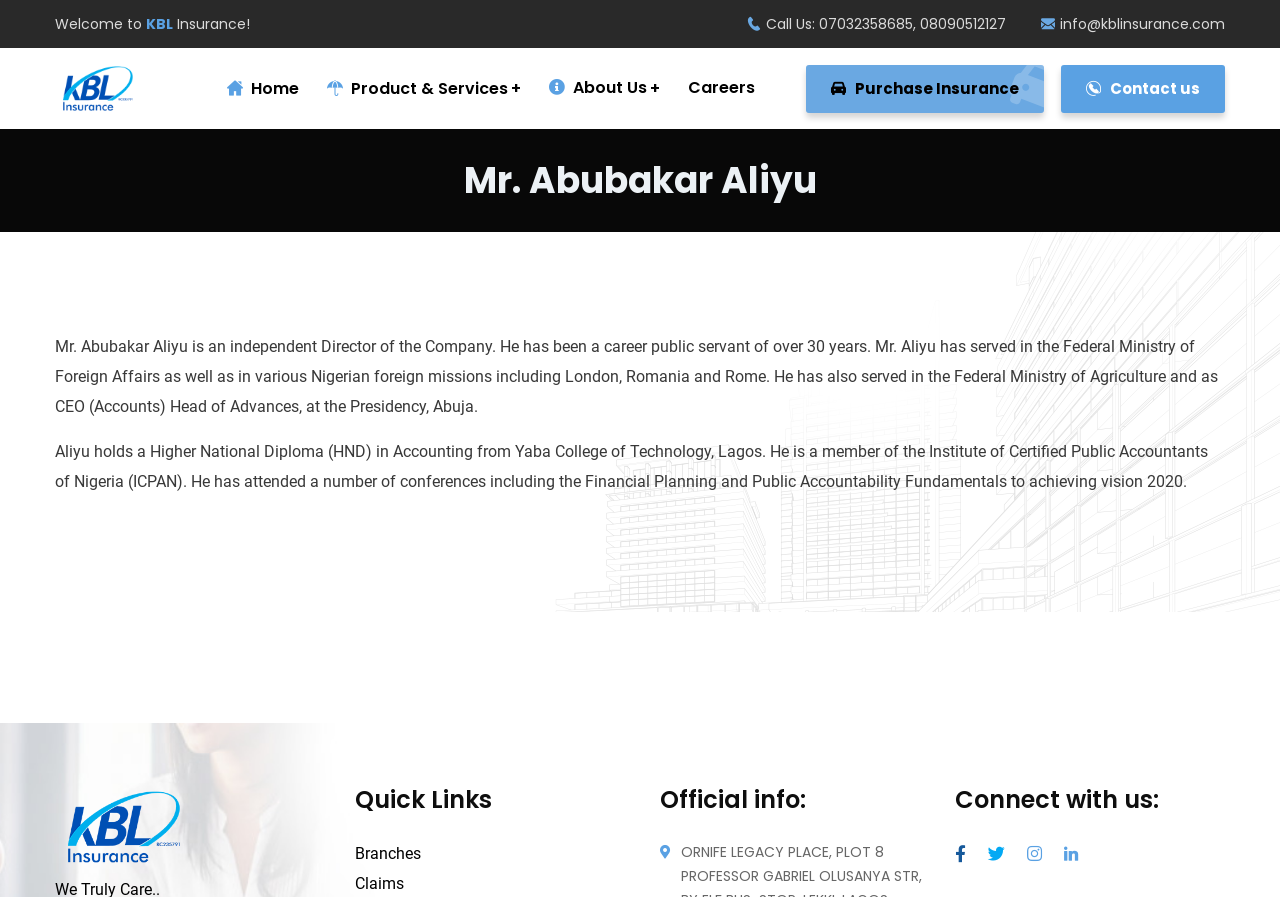Please locate the bounding box coordinates of the region I need to click to follow this instruction: "Enter keywords in the search box".

[0.5, 0.68, 0.547, 0.747]